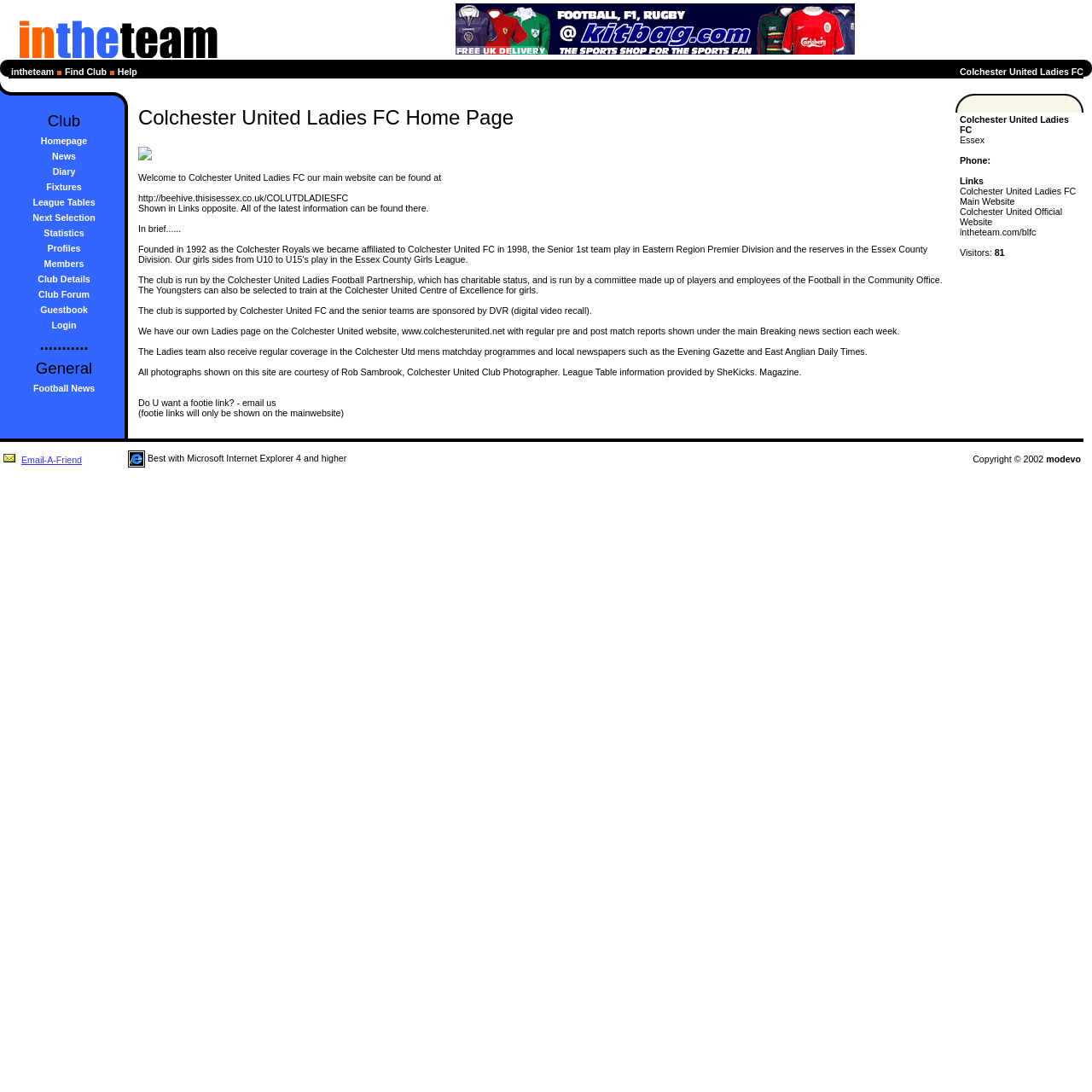Find the bounding box coordinates for the area that should be clicked to accomplish the instruction: "Click on the 'Homepage' link".

[0.037, 0.124, 0.08, 0.134]